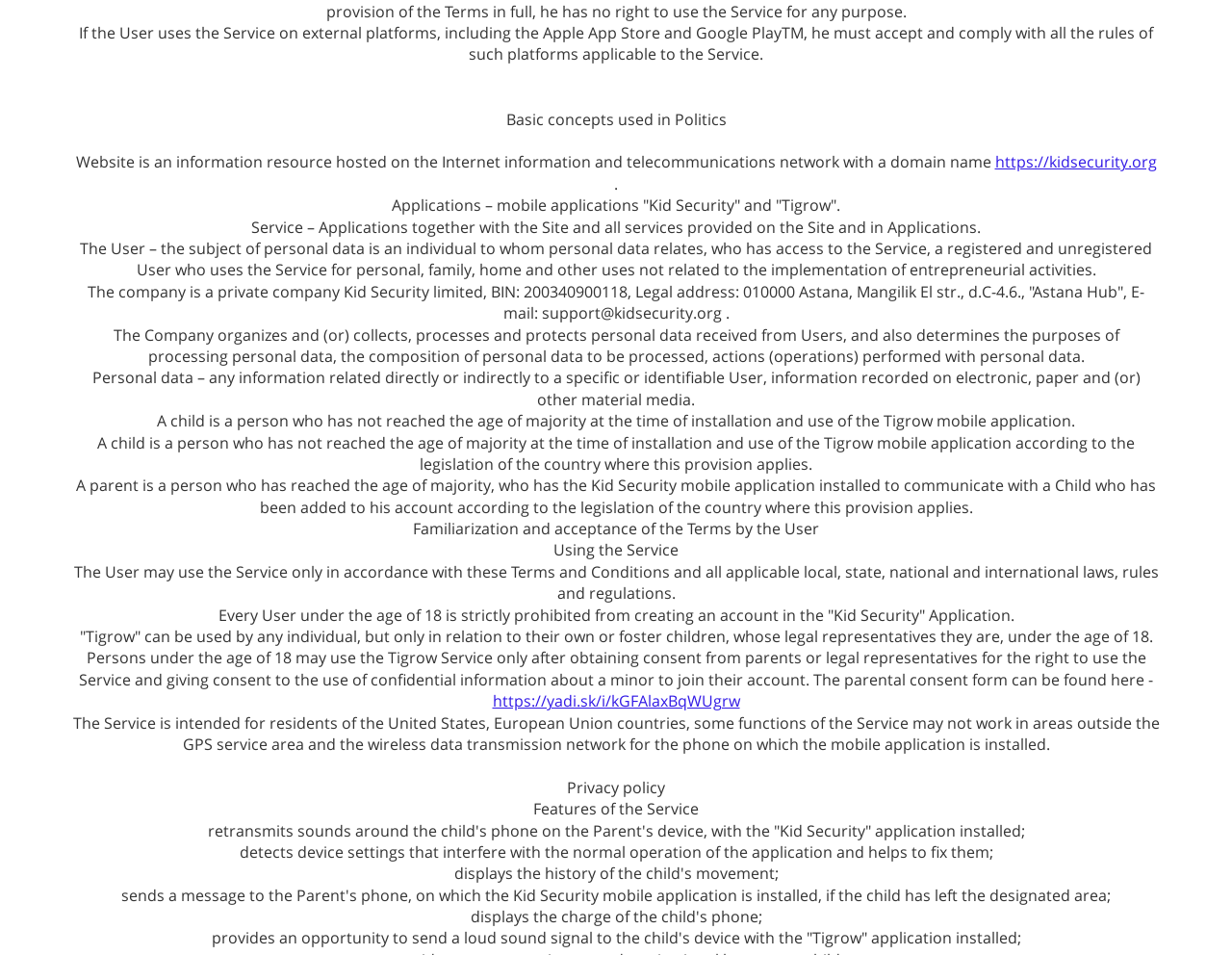Determine the bounding box coordinates for the UI element with the following description: "https://yadi.sk/i/kGFAlaxBqWUgrw". The coordinates should be four float numbers between 0 and 1, represented as [left, top, right, bottom].

[0.4, 0.723, 0.6, 0.745]